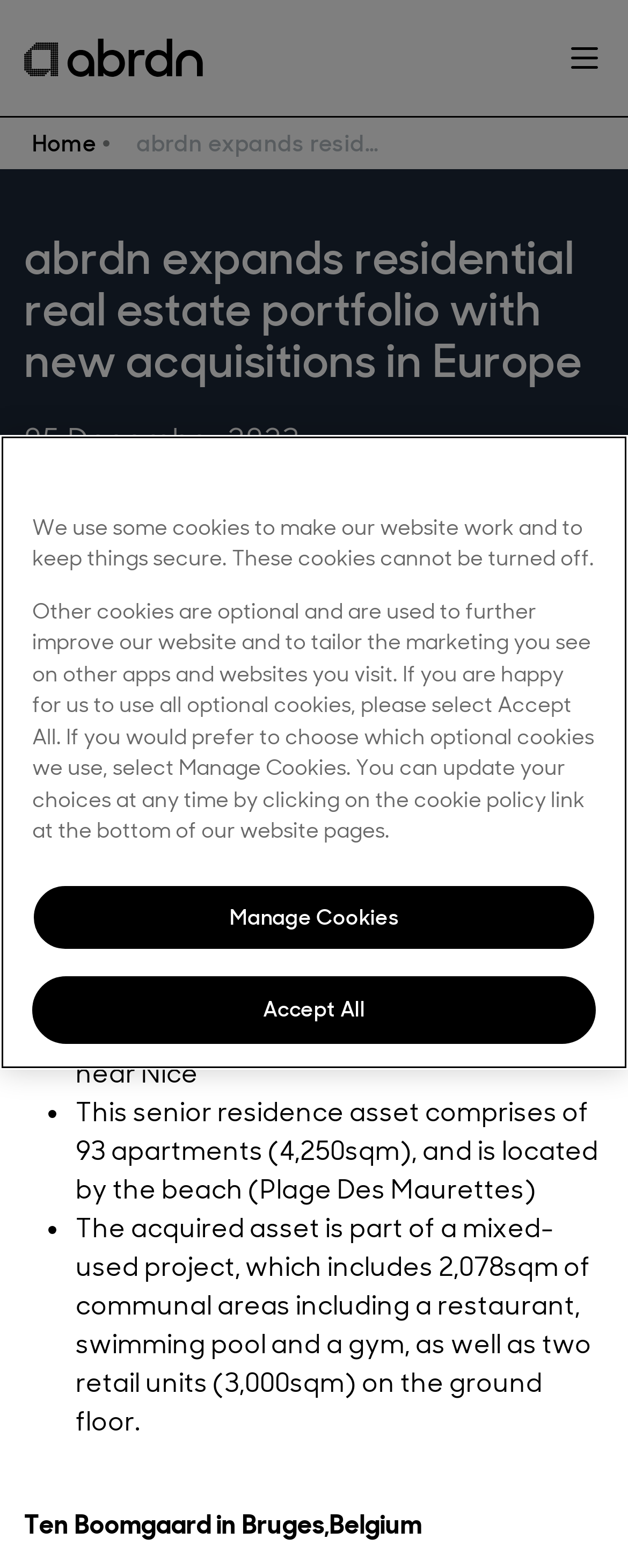Identify and generate the primary title of the webpage.

abrdn expands residential real estate portfolio with new acquisitions in Europe